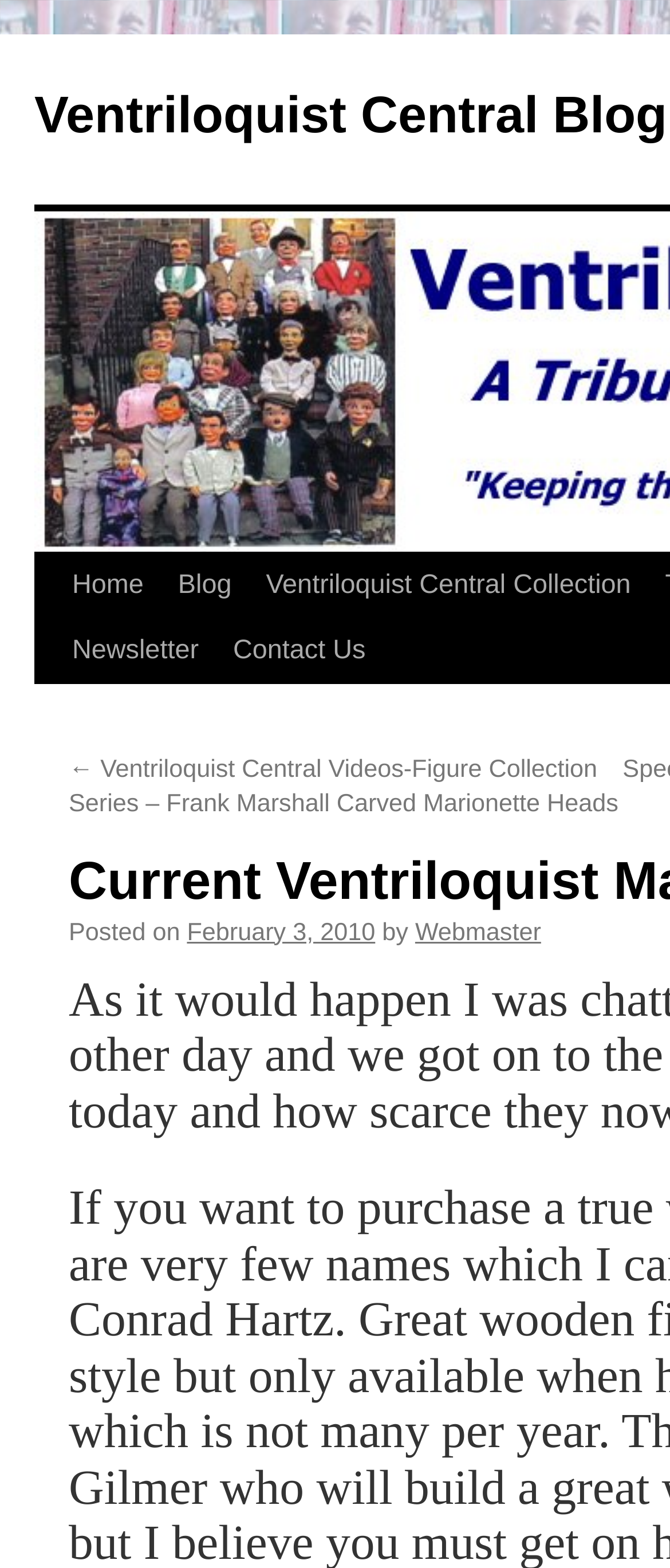Please find the bounding box coordinates of the element's region to be clicked to carry out this instruction: "view ventriloquist central collection".

[0.371, 0.353, 0.967, 0.395]